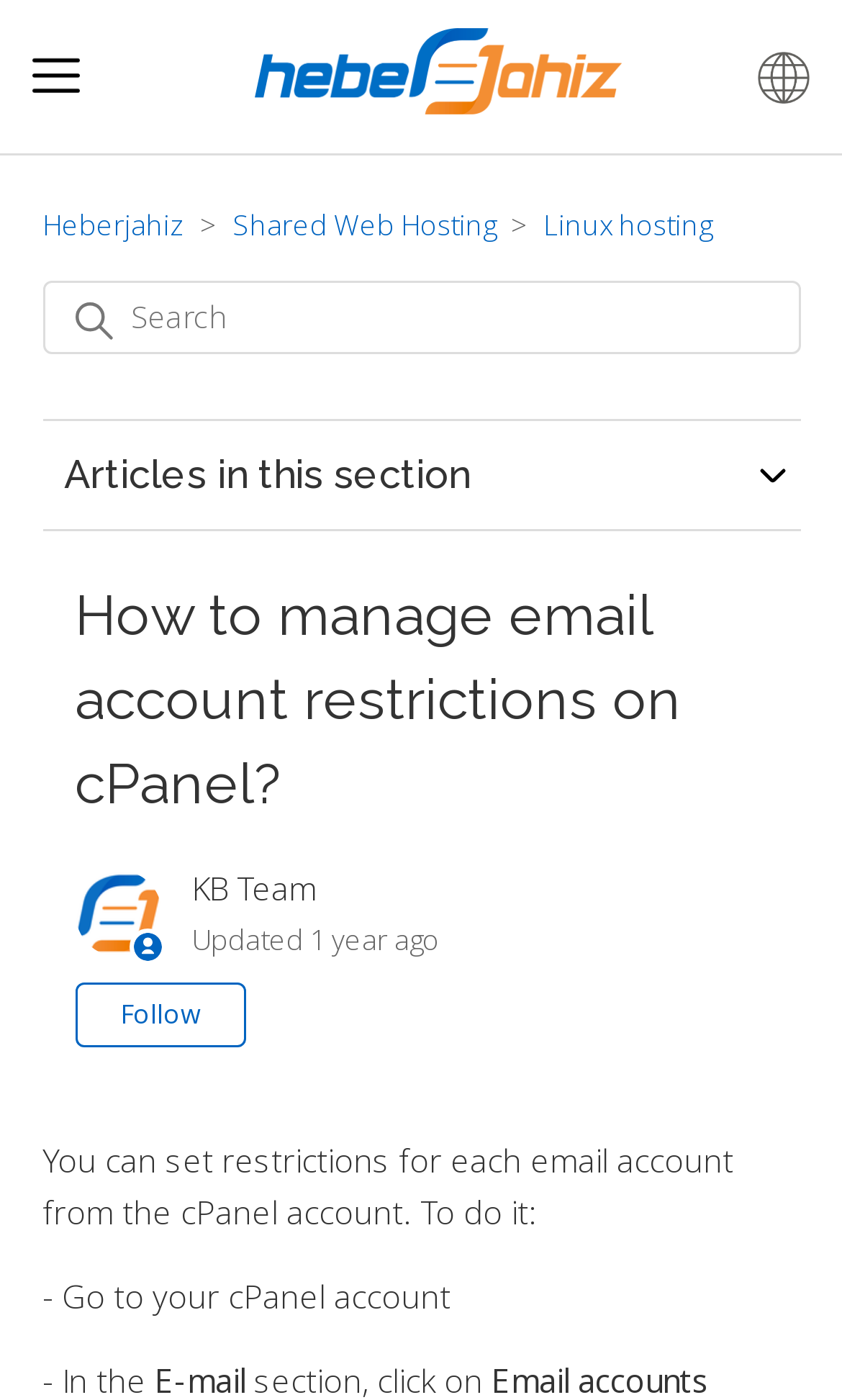Can you specify the bounding box coordinates for the region that should be clicked to fulfill this instruction: "Go to Heberjahiz Help Center home page".

[0.303, 0.057, 0.738, 0.088]